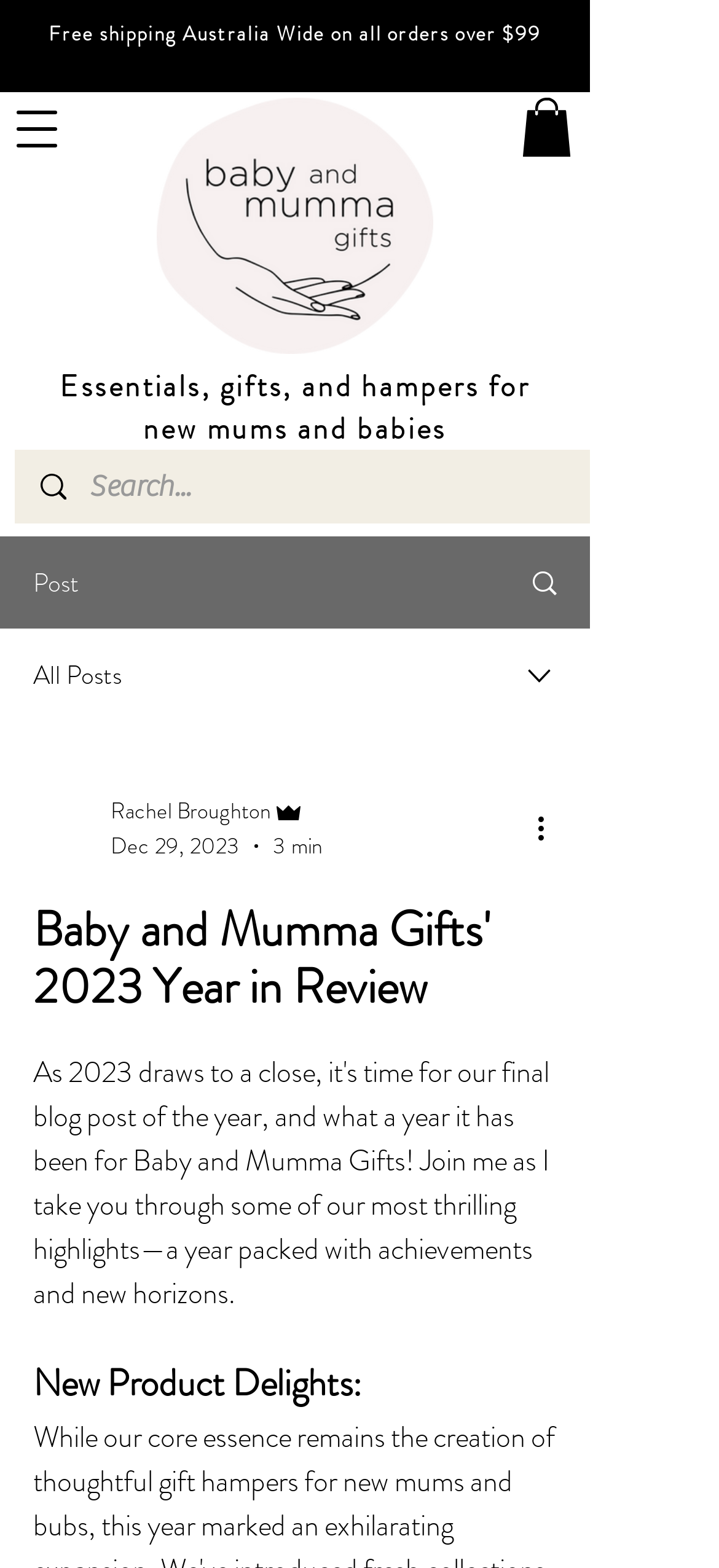Determine the title of the webpage and give its text content.

Baby and Mumma Gifts' 2023 Year in Review